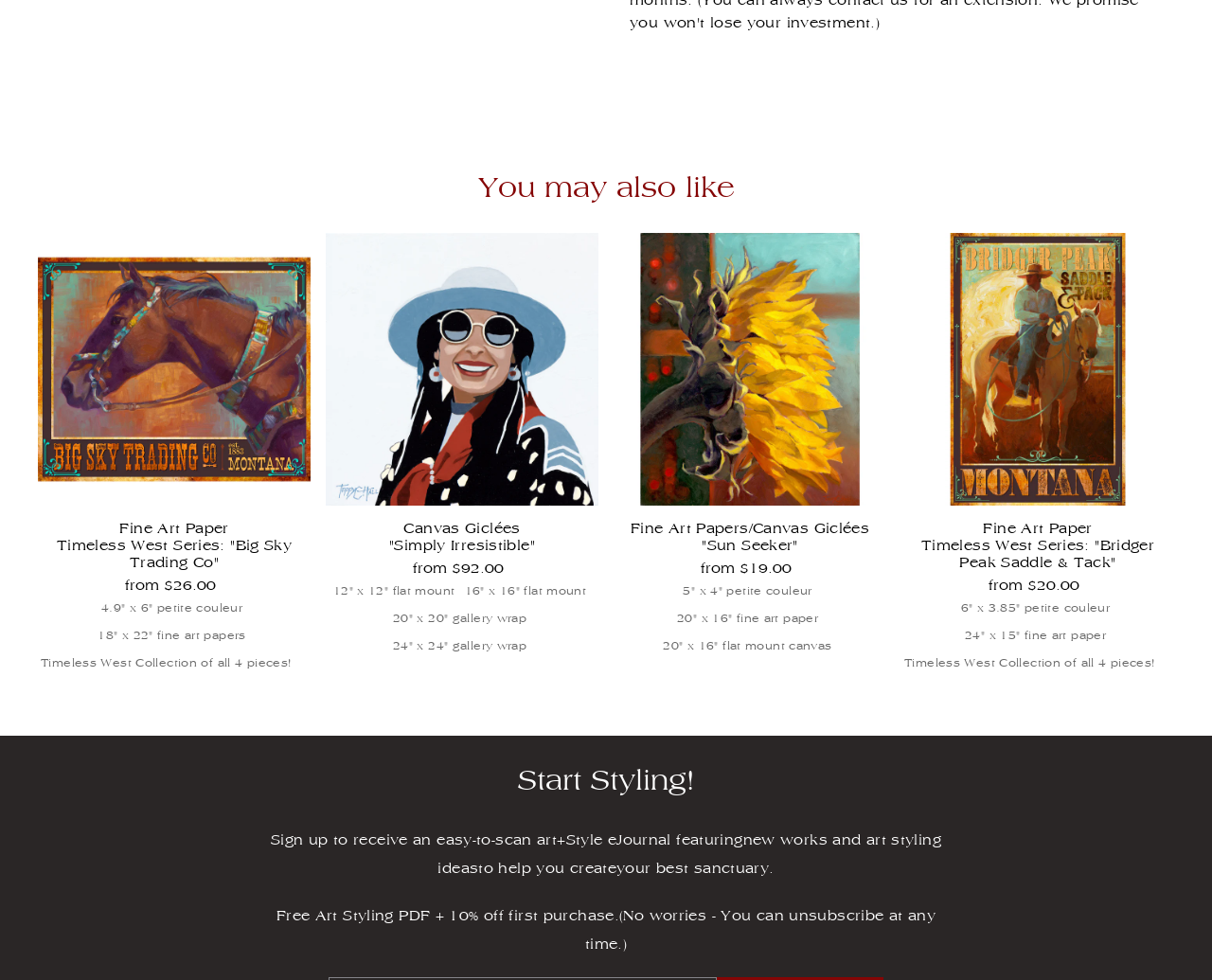Determine the bounding box coordinates in the format (top-left x, top-left y, bottom-right x, bottom-right y). Ensure all values are floating point numbers between 0 and 1. Identify the bounding box of the UI element described by: 16" x 16" flat mount

[0.383, 0.592, 0.484, 0.615]